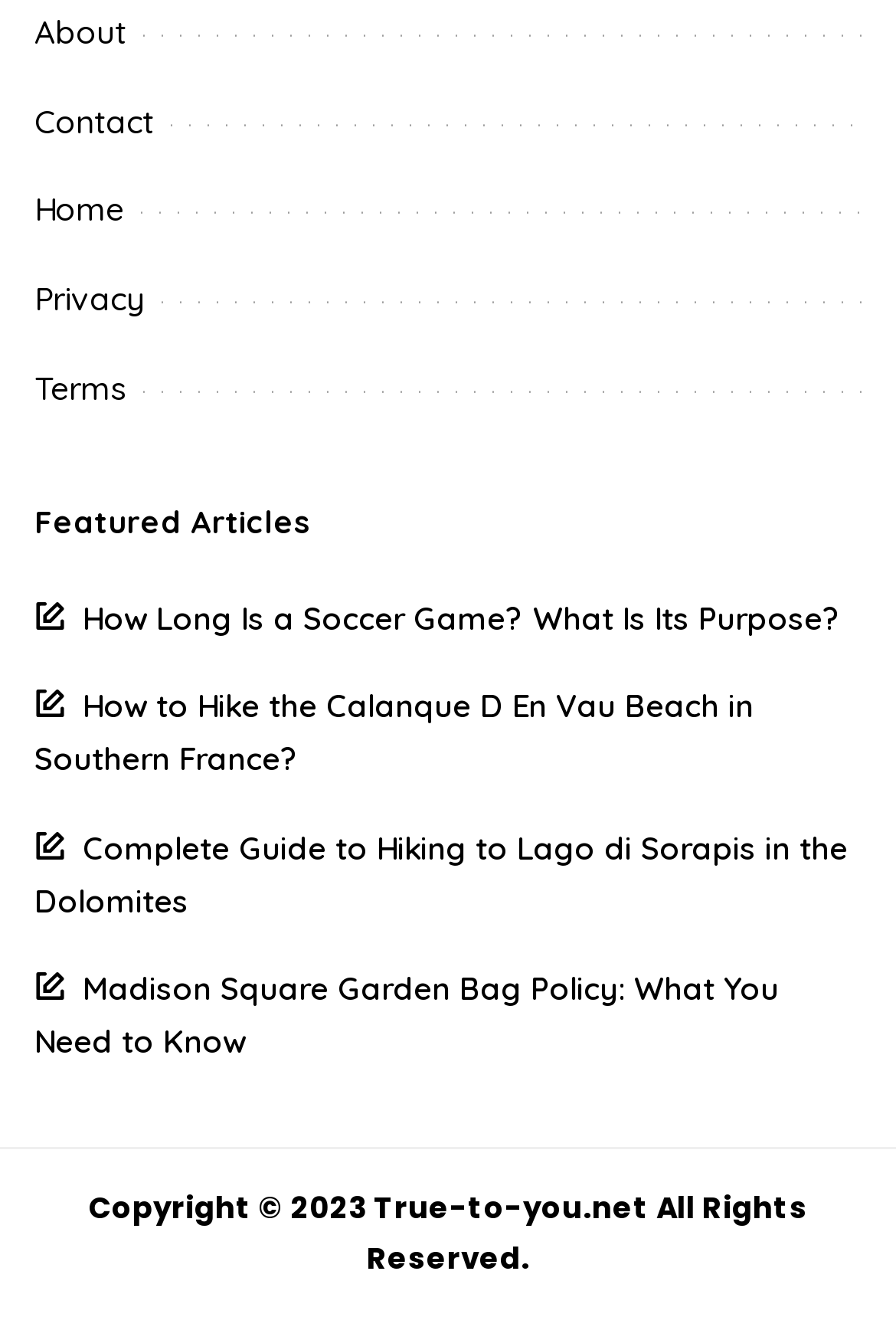Provide your answer to the question using just one word or phrase: What is the last featured article about?

Madison Square Garden Bag Policy